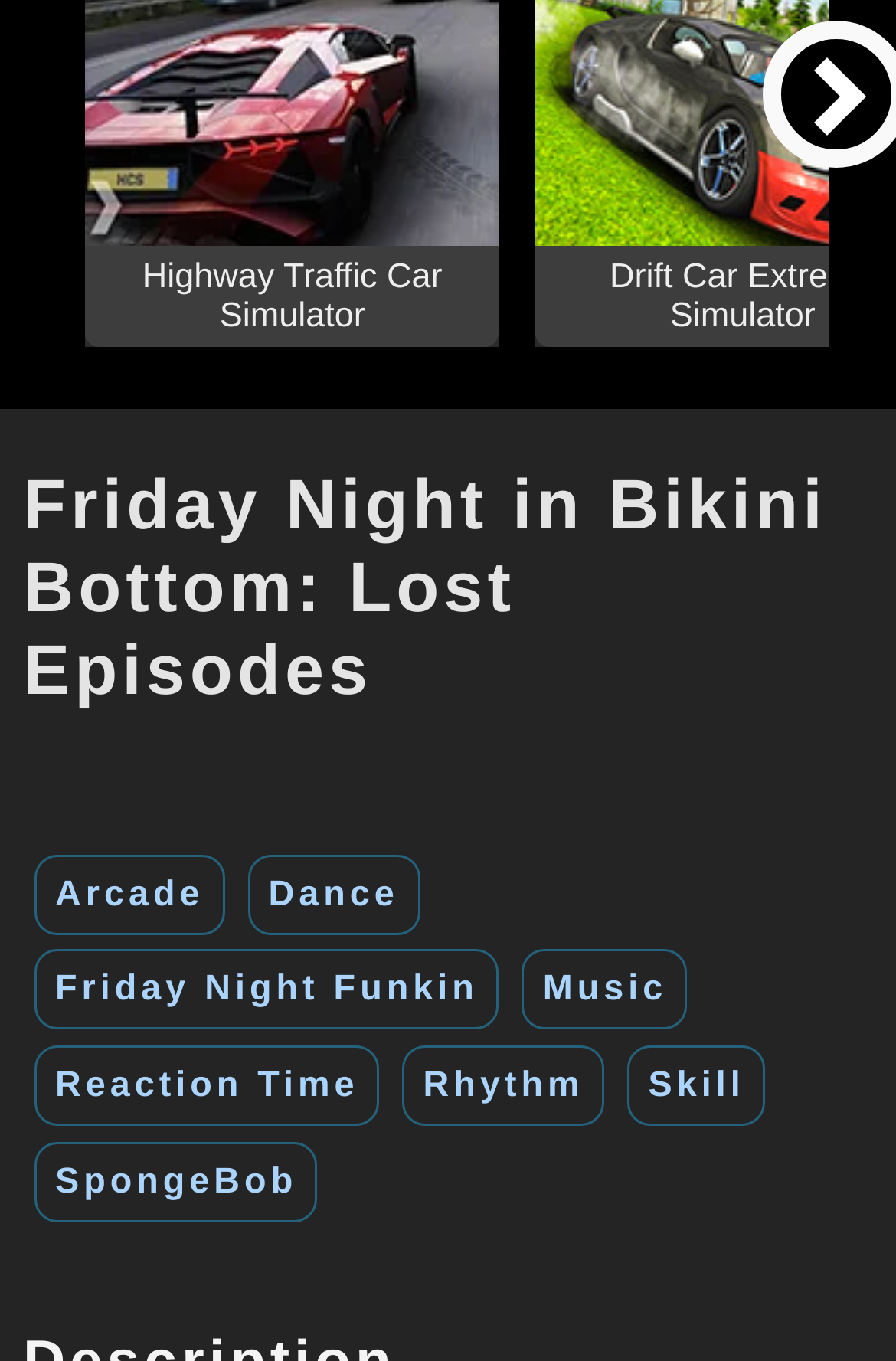Identify the bounding box coordinates for the UI element described as: "Friday Night Funkin".

[0.038, 0.698, 0.557, 0.757]